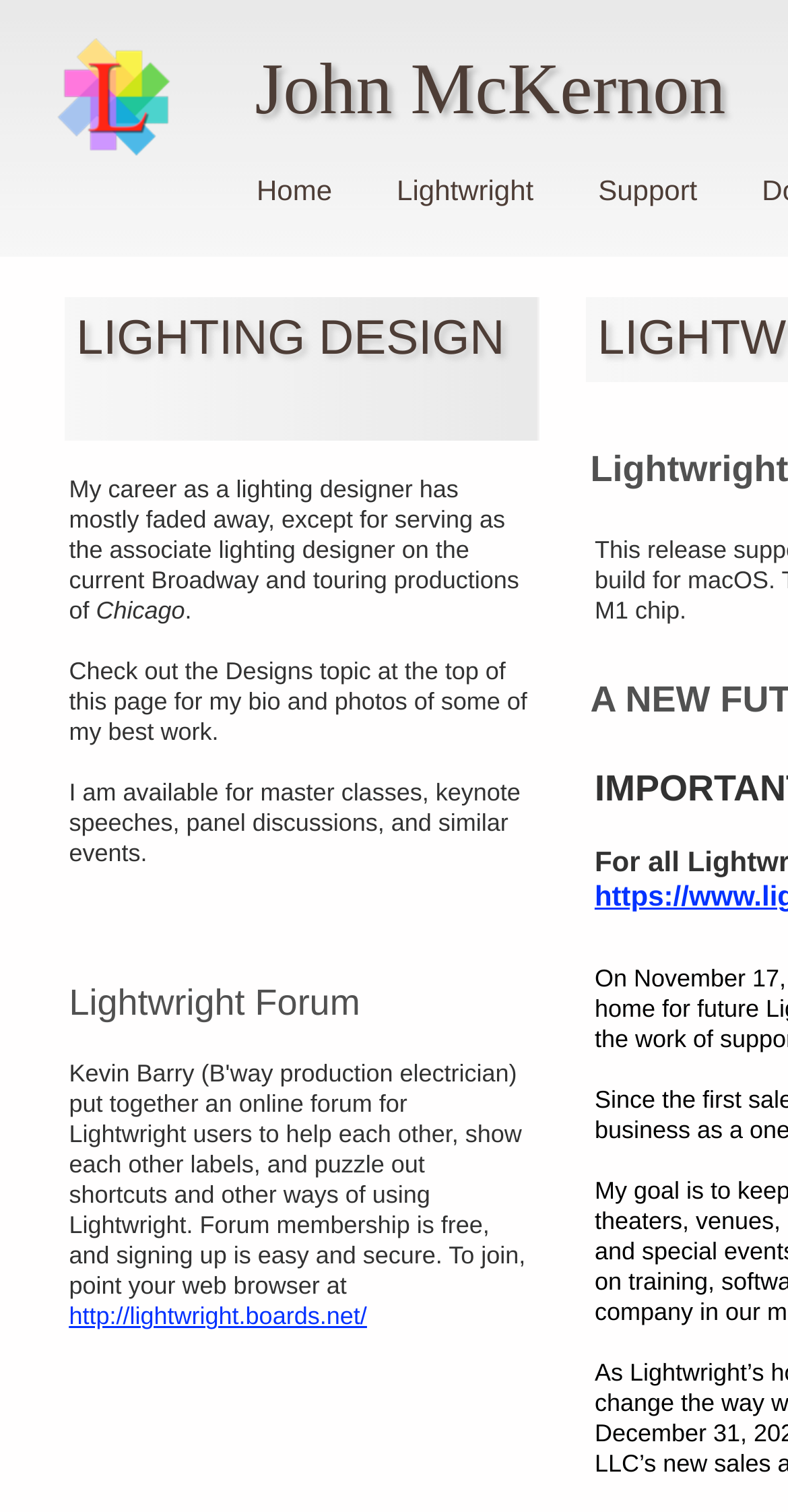Analyze the image and give a detailed response to the question:
What is the purpose of the 'Designs' topic?

According to the text 'Check out the Designs topic at the top of this page for my bio and photos of some of my best work.', the 'Designs' topic is for showcasing the person's bio and photos of their work.